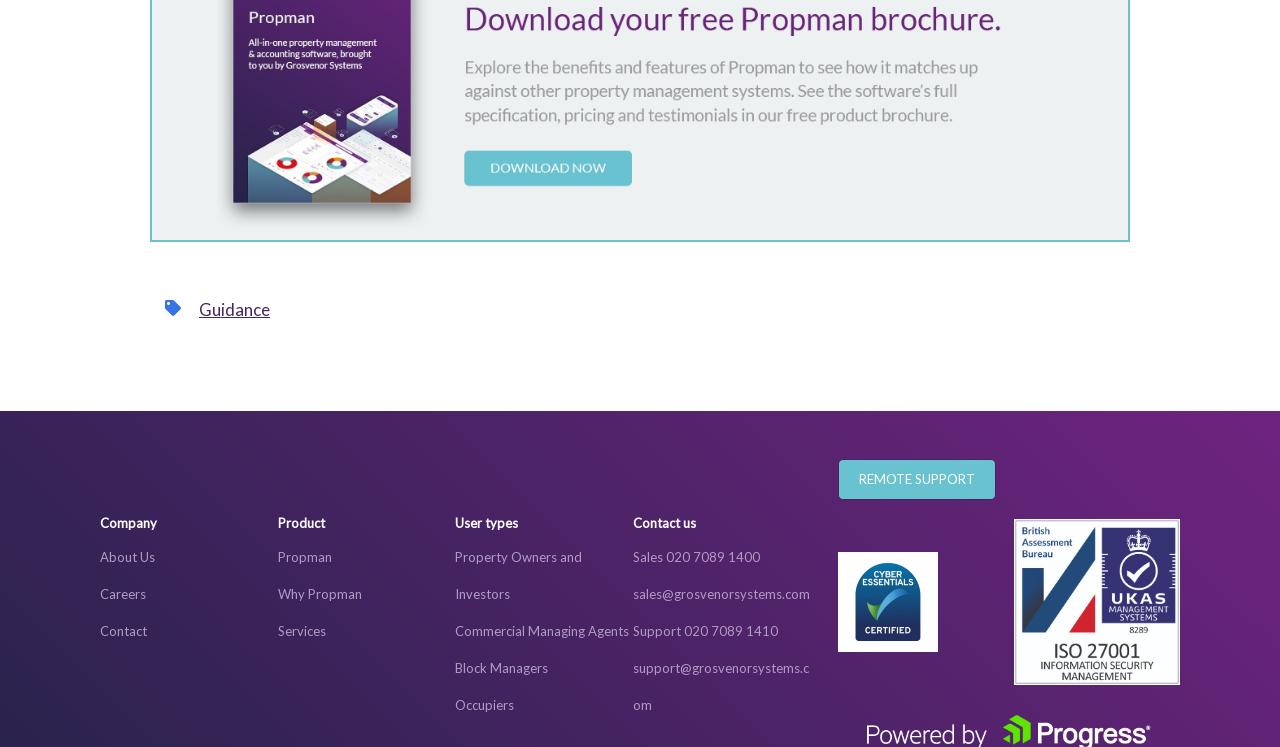What is the certification logo displayed on the webpage?
From the image, respond using a single word or phrase.

cyberEssentials